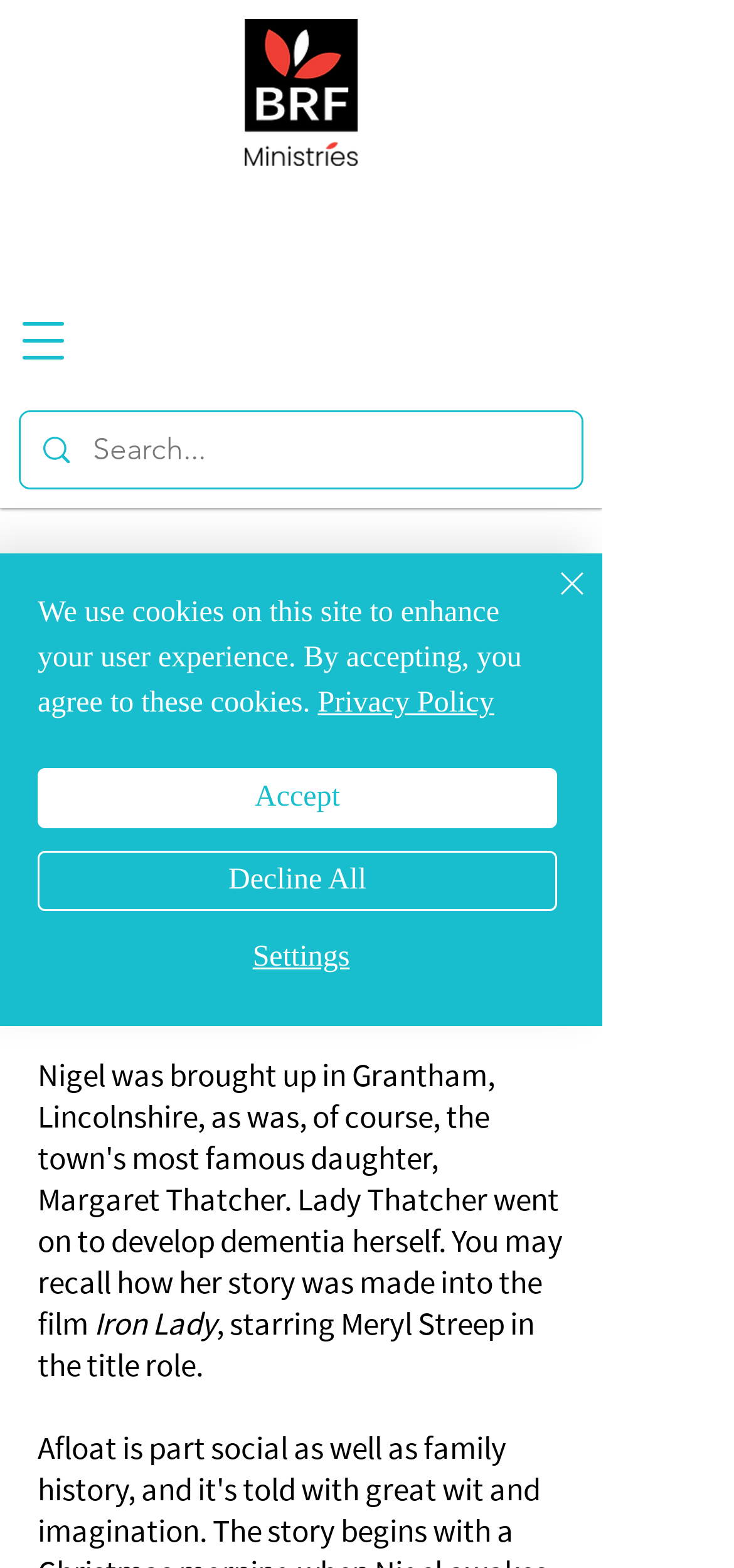Using the elements shown in the image, answer the question comprehensively: What is the navigation menu button for?

The button with the text 'Open navigation menu' is likely used to toggle the navigation menu on and off, allowing users to access different sections of the website.